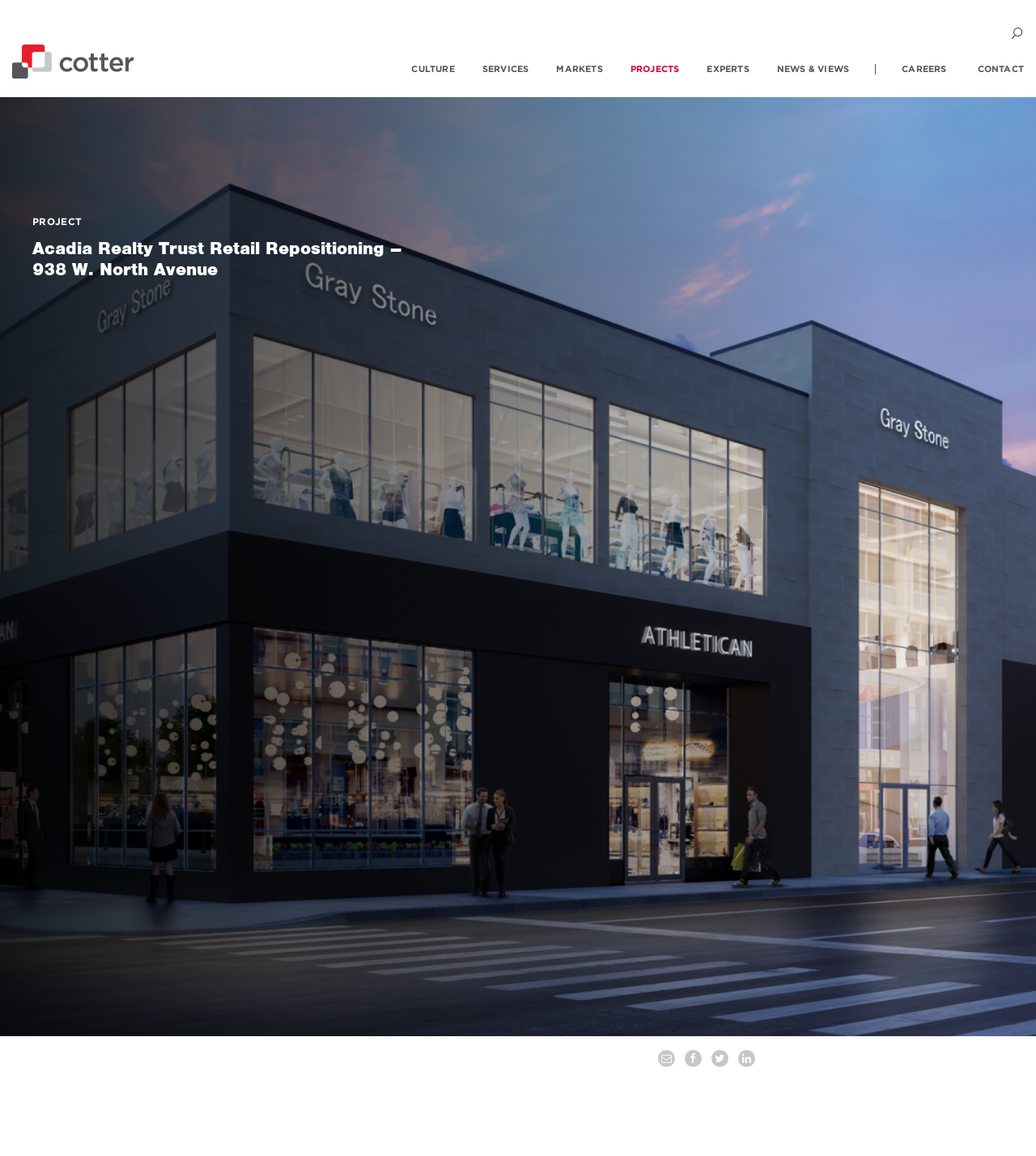Answer in one word or a short phrase: 
How many social media links are there at the bottom?

4